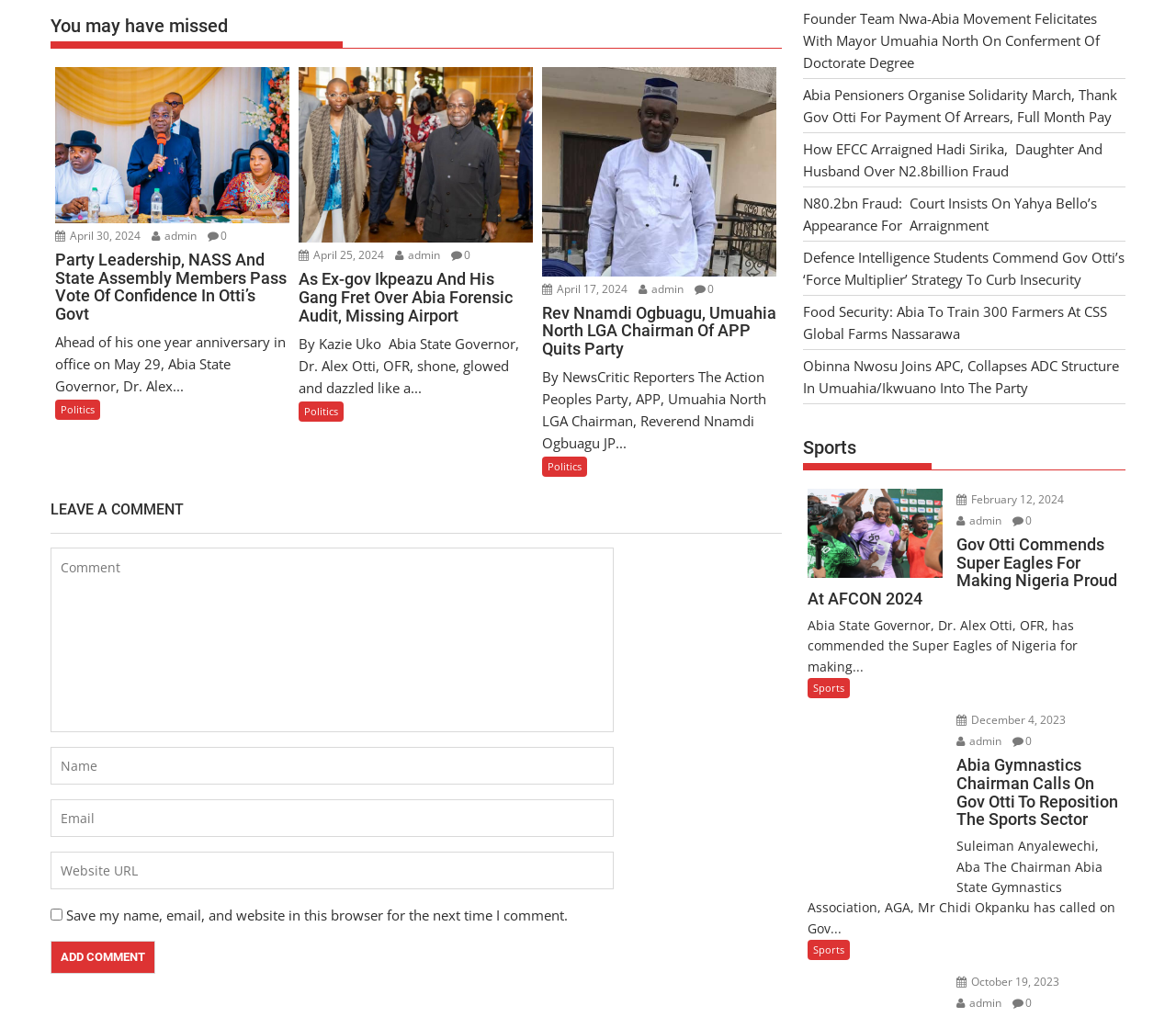Show the bounding box coordinates of the region that should be clicked to follow the instruction: "Click on the 'Add Comment' button."

[0.043, 0.925, 0.132, 0.958]